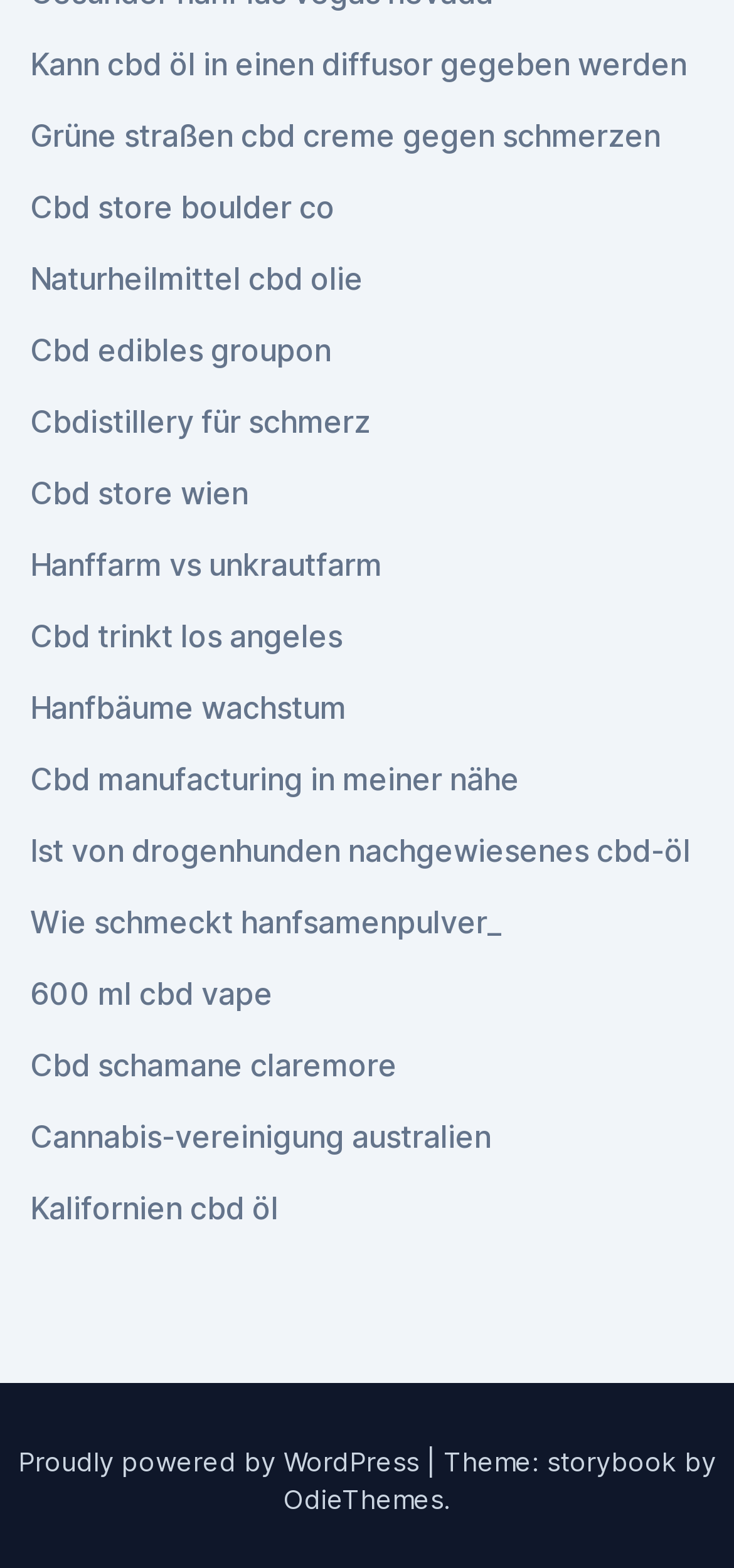Highlight the bounding box coordinates of the region I should click on to meet the following instruction: "Click on the link about CBD oil and diffuser".

[0.041, 0.029, 0.936, 0.053]